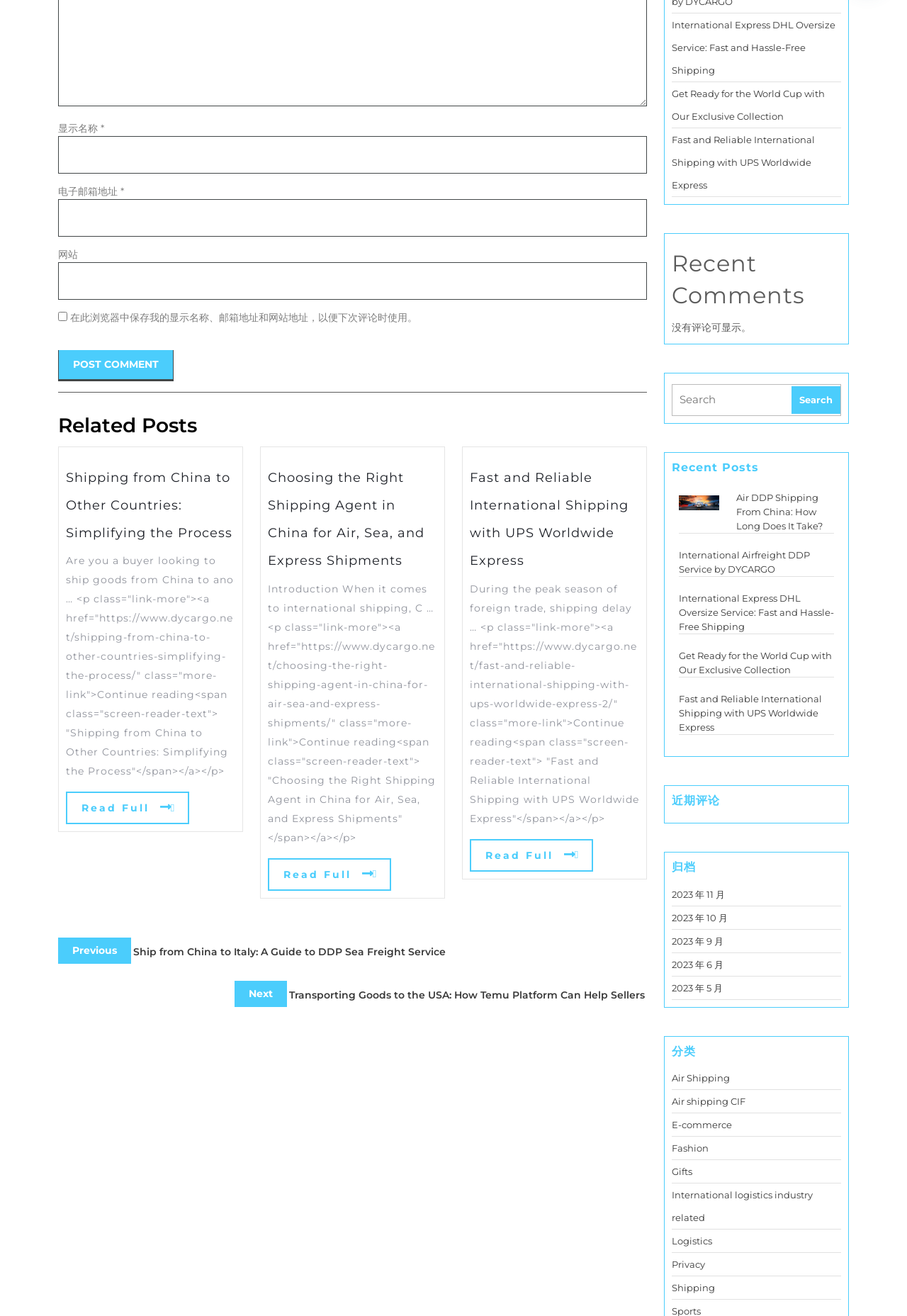Pinpoint the bounding box coordinates of the clickable area necessary to execute the following instruction: "Click the 'Book Online' button". The coordinates should be given as four float numbers between 0 and 1, namely [left, top, right, bottom].

None